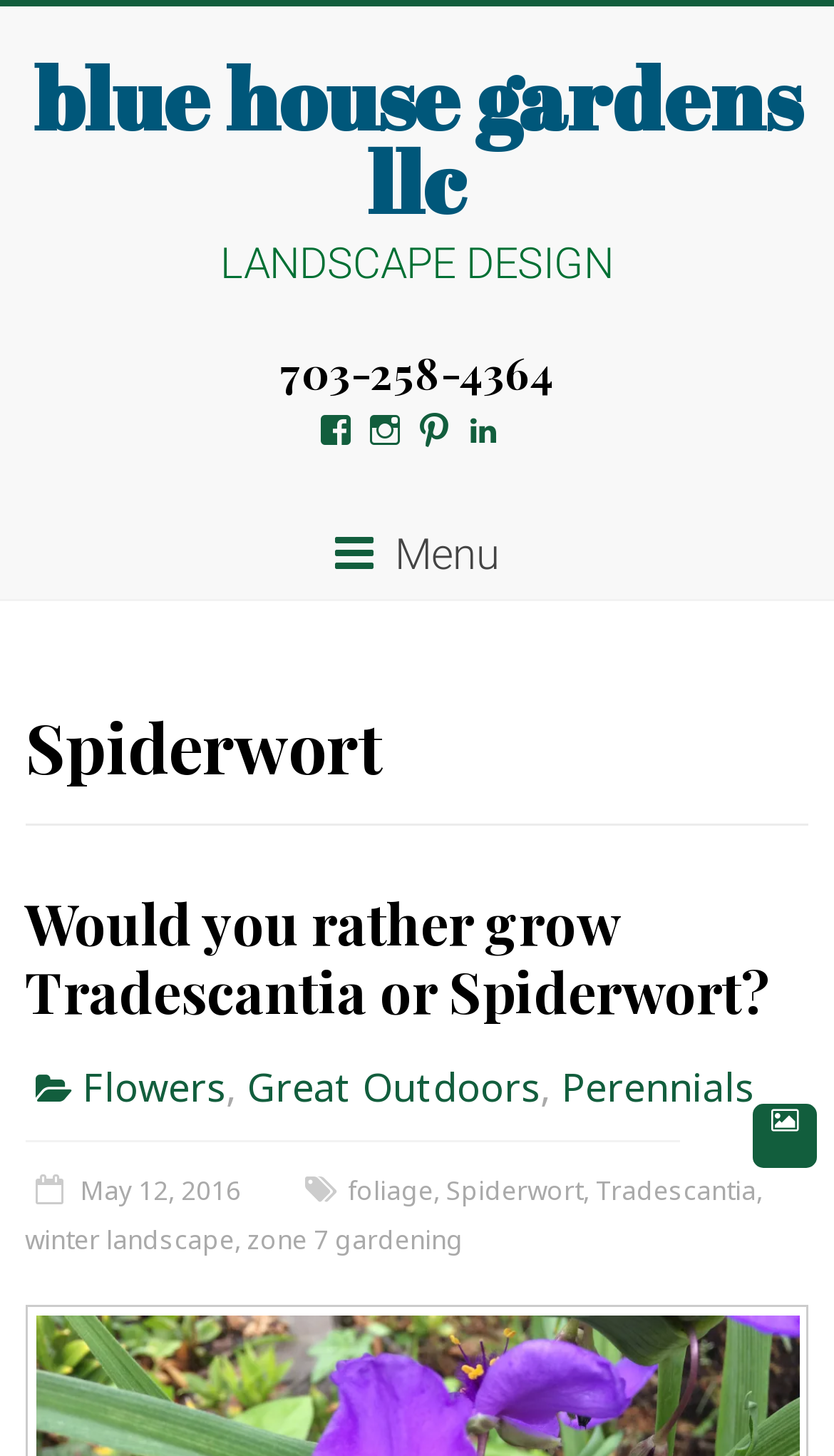Please identify the bounding box coordinates of where to click in order to follow the instruction: "Call the phone number".

[0.244, 0.235, 0.756, 0.284]